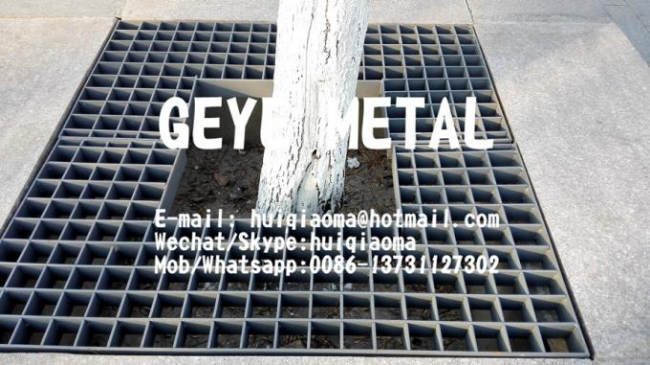Elaborate on the elements present in the image.

The image showcases a tree surrounded by a metal grating system, designed to protect the tree while allowing for air and water flow into the soil. The grating features a geometric pattern of square openings, providing both structural stability and aesthetic appeal. Prominently displayed is the brand name "GEY METAL," along with contact information for inquiries, including an email address and messaging options via WeChat, Skype, and mobile. This approach not only enhances urban landscaping but also emphasizes the functional design of tree guards that blend seamlessly into pavement areas.